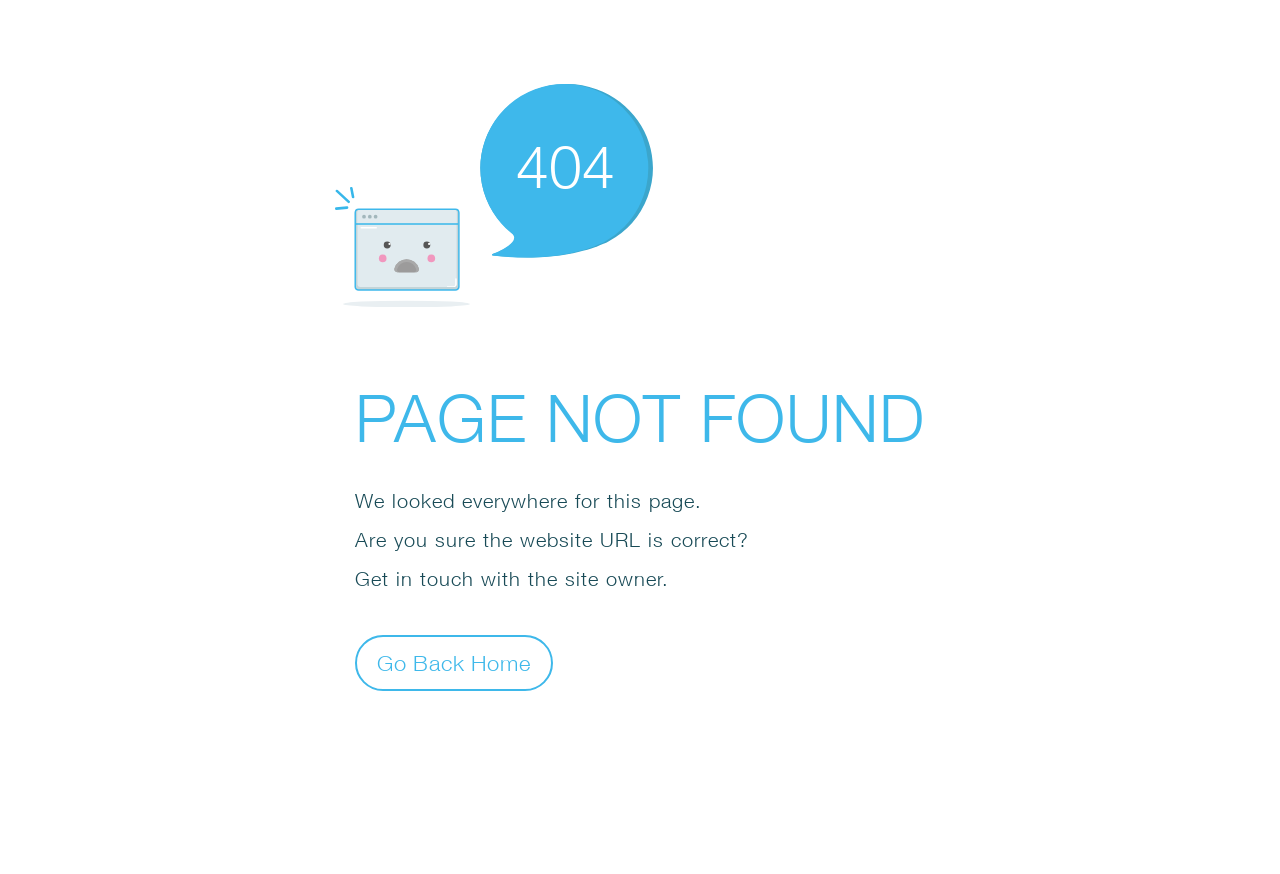Respond with a single word or phrase to the following question:
What is the suggested action?

Go Back Home